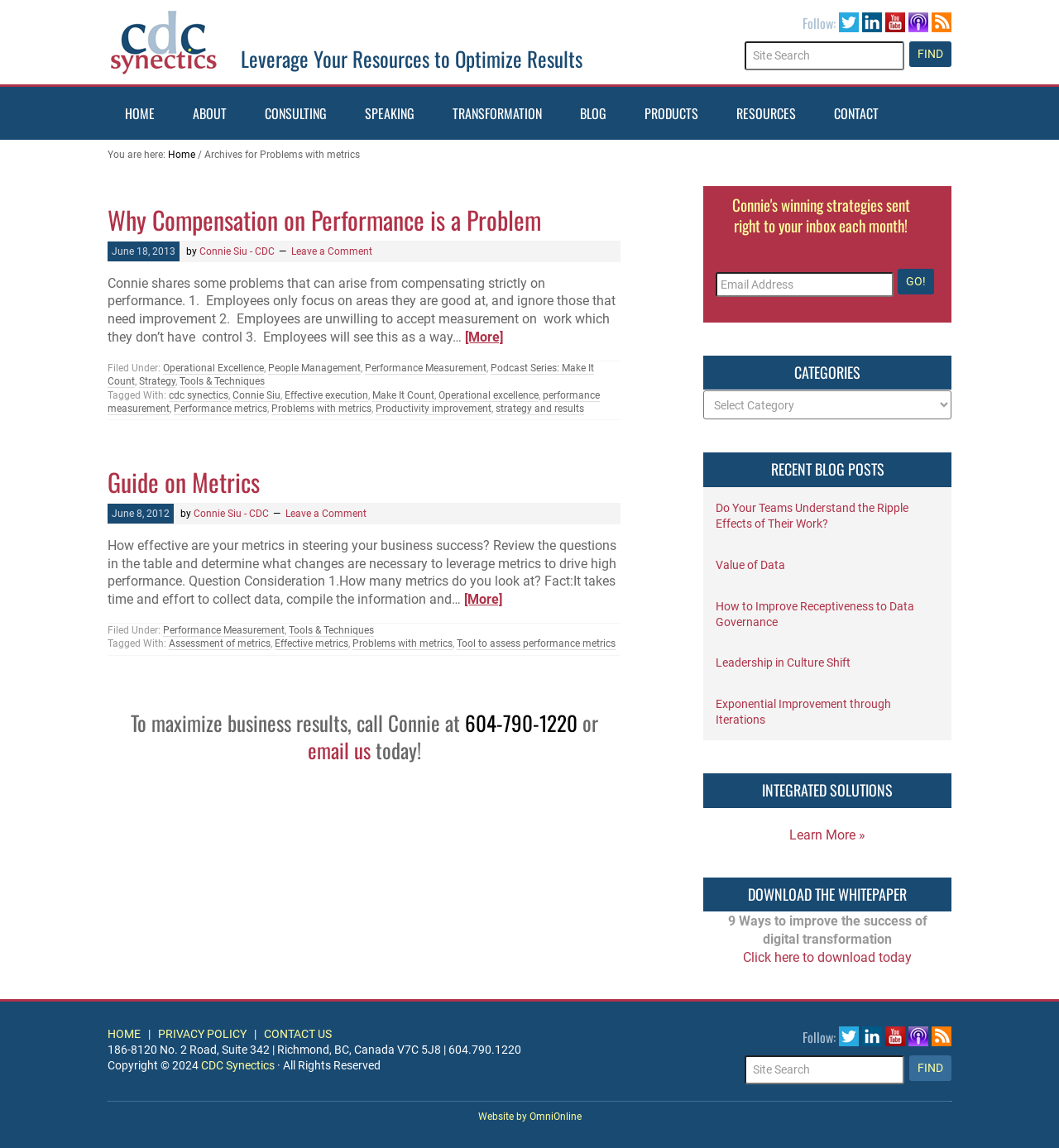Determine the bounding box coordinates for the area that should be clicked to carry out the following instruction: "View the guide on metrics".

[0.102, 0.403, 0.245, 0.436]